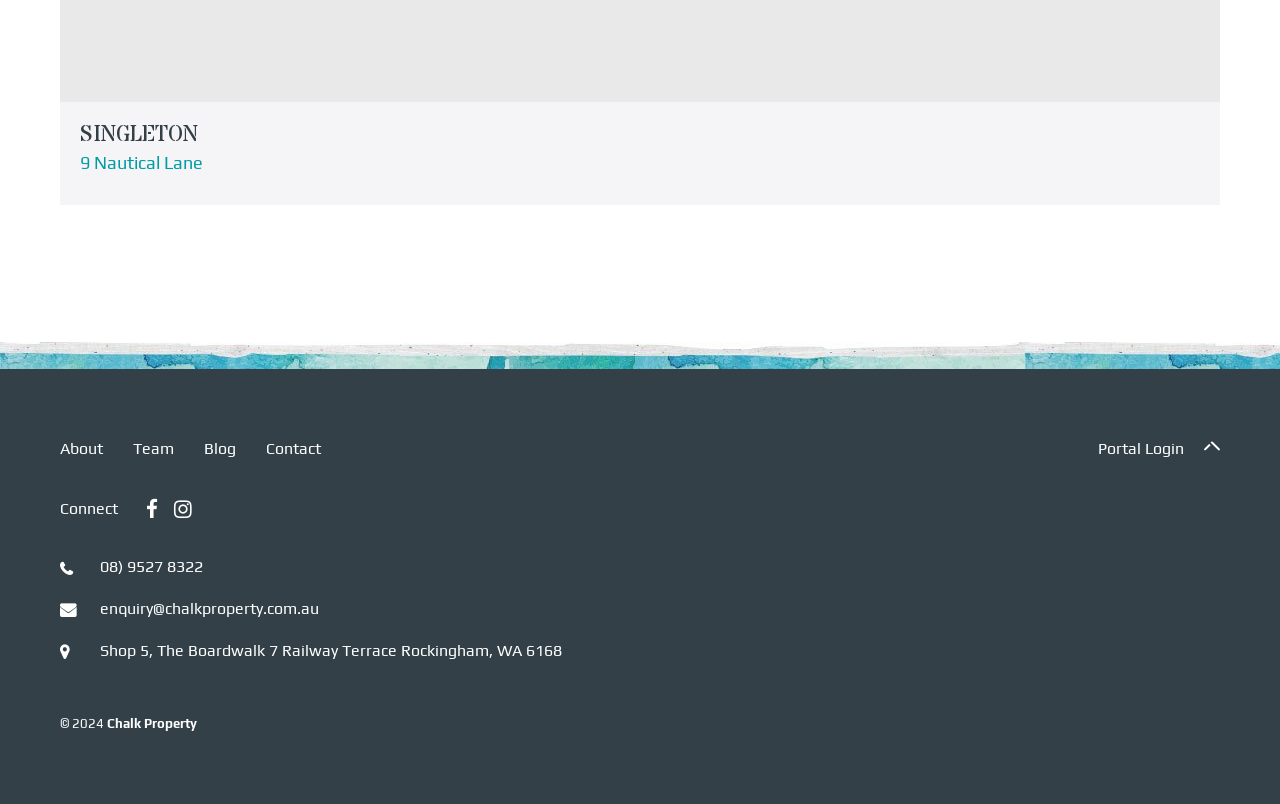Locate the bounding box coordinates of the area where you should click to accomplish the instruction: "Click on Home".

None